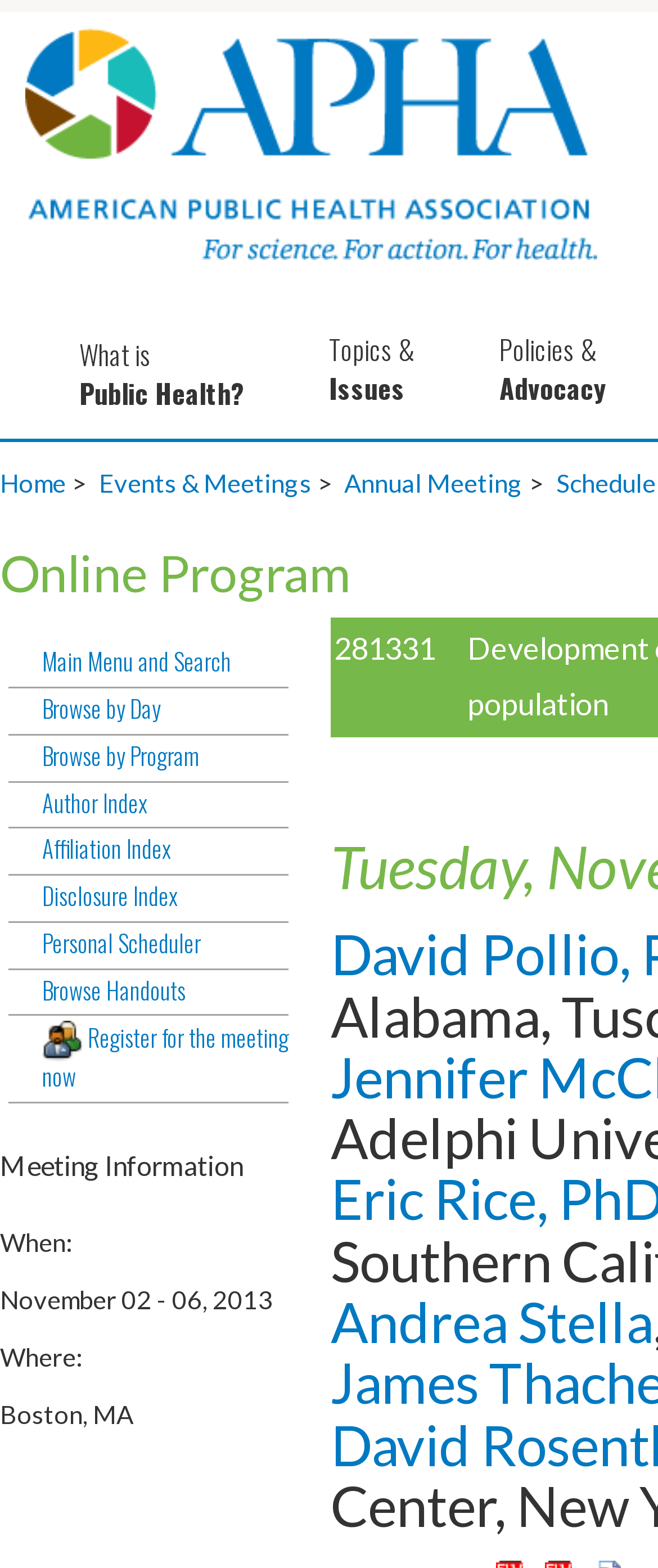Can you show the bounding box coordinates of the region to click on to complete the task described in the instruction: "register for the meeting now"?

[0.013, 0.651, 0.438, 0.704]